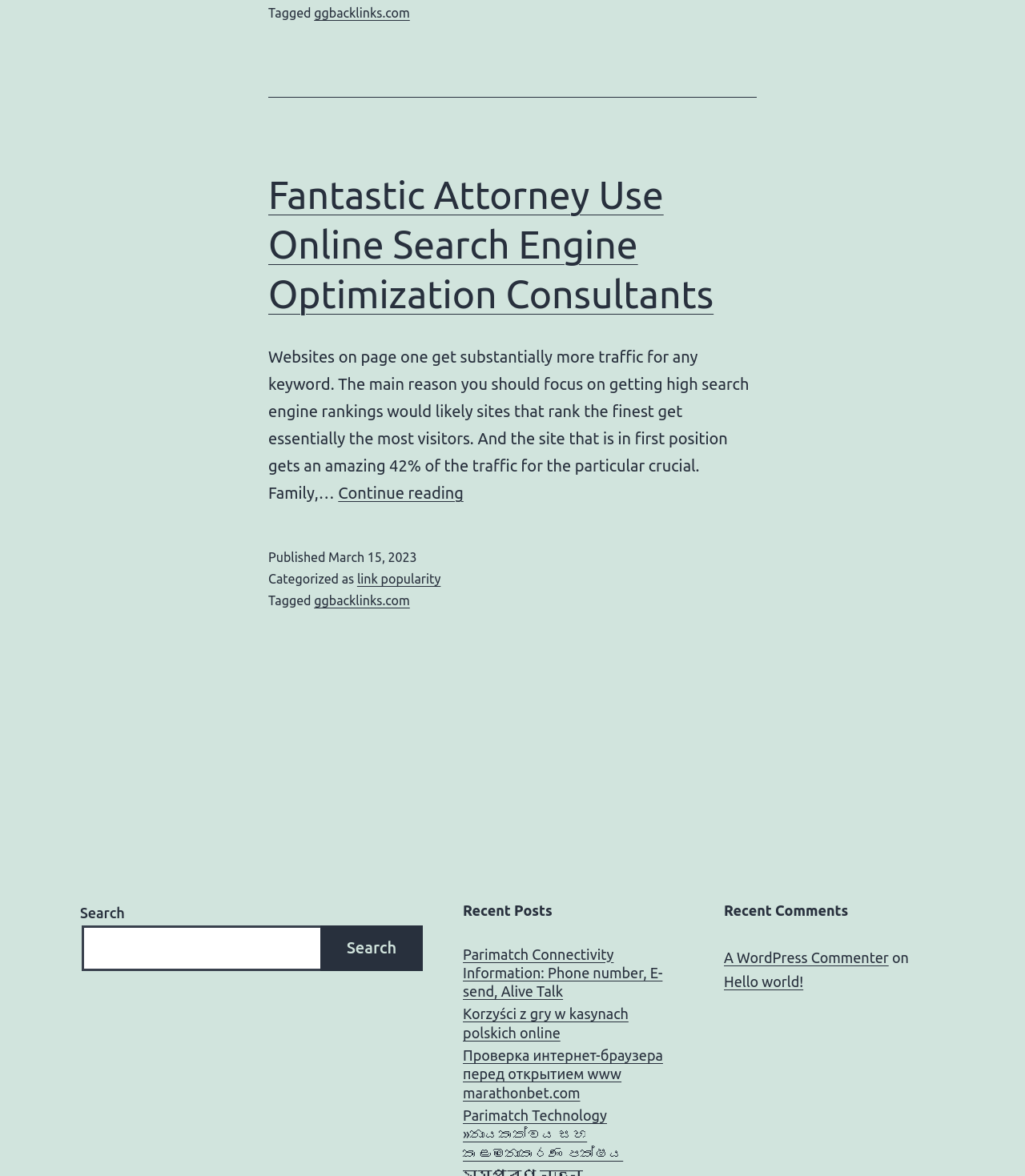Provide the bounding box coordinates of the section that needs to be clicked to accomplish the following instruction: "Click on the link to ggbacklinks.com."

[0.306, 0.505, 0.4, 0.517]